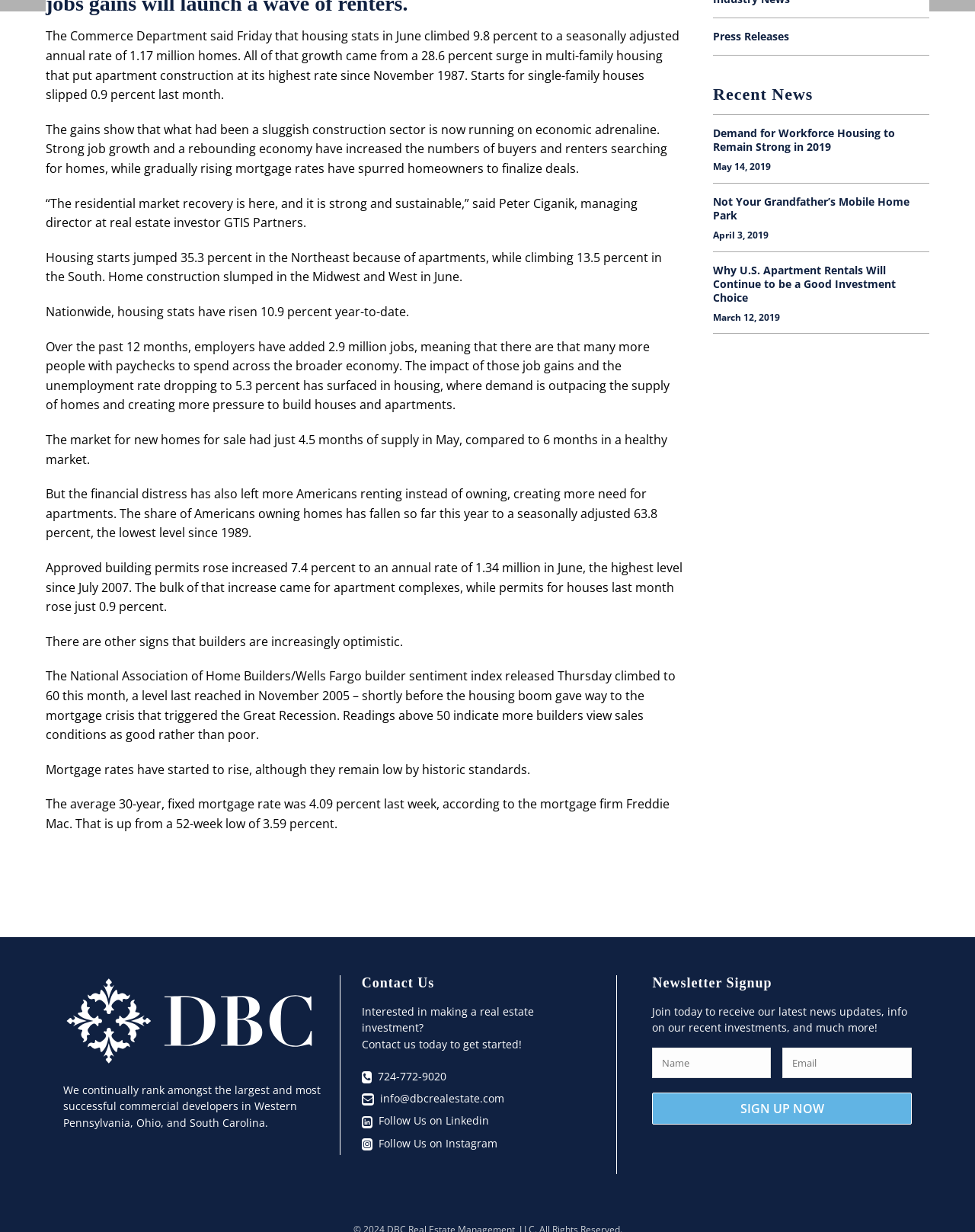Extract the bounding box coordinates of the UI element described by: "Follow Us on Instagram". The coordinates should include four float numbers ranging from 0 to 1, e.g., [left, top, right, bottom].

[0.371, 0.922, 0.51, 0.934]